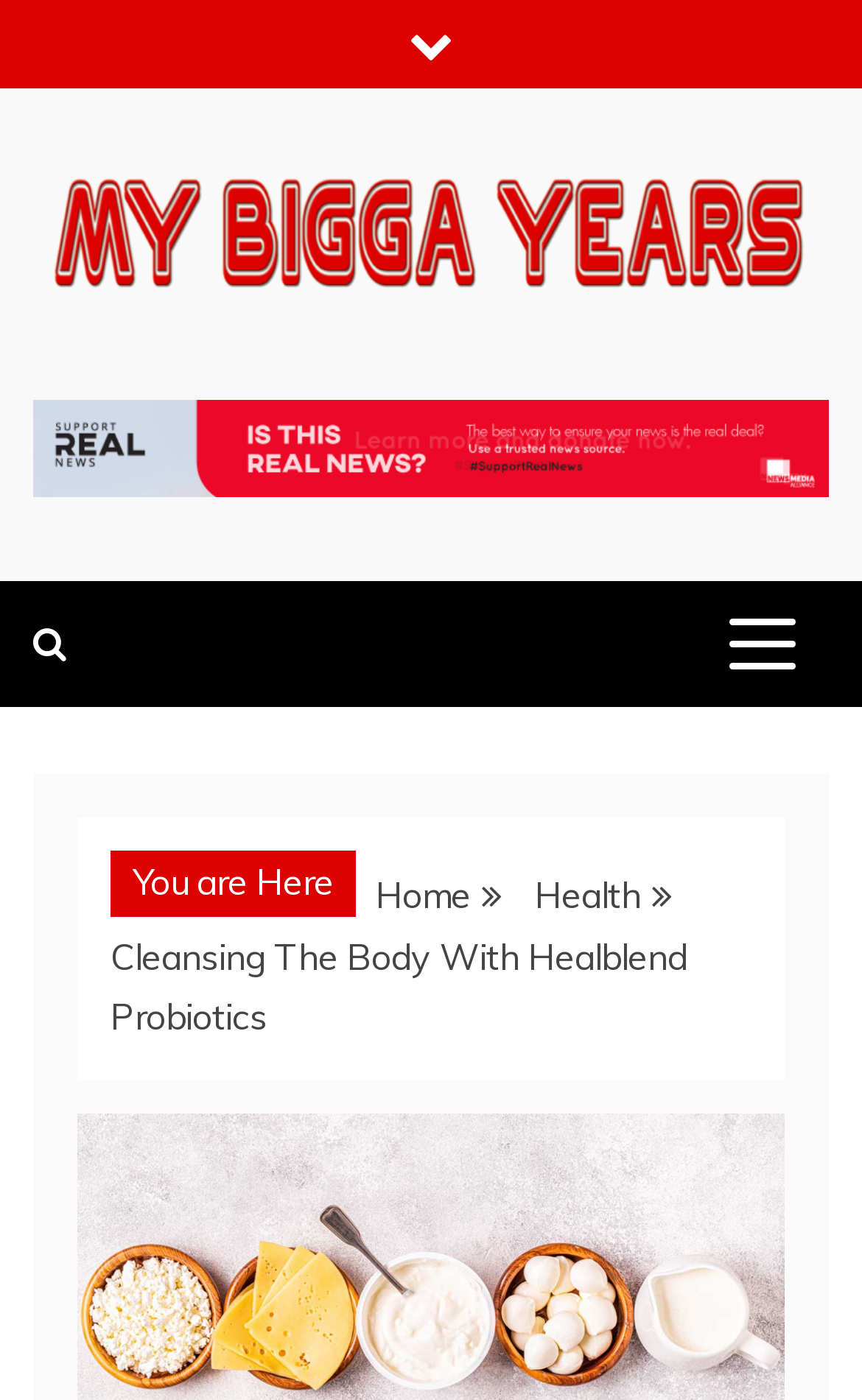Please provide the bounding box coordinates in the format (top-left x, top-left y, bottom-right x, bottom-right y). Remember, all values are floating point numbers between 0 and 1. What is the bounding box coordinate of the region described as: parent_node: My bigga Years

[0.038, 0.11, 0.962, 0.238]